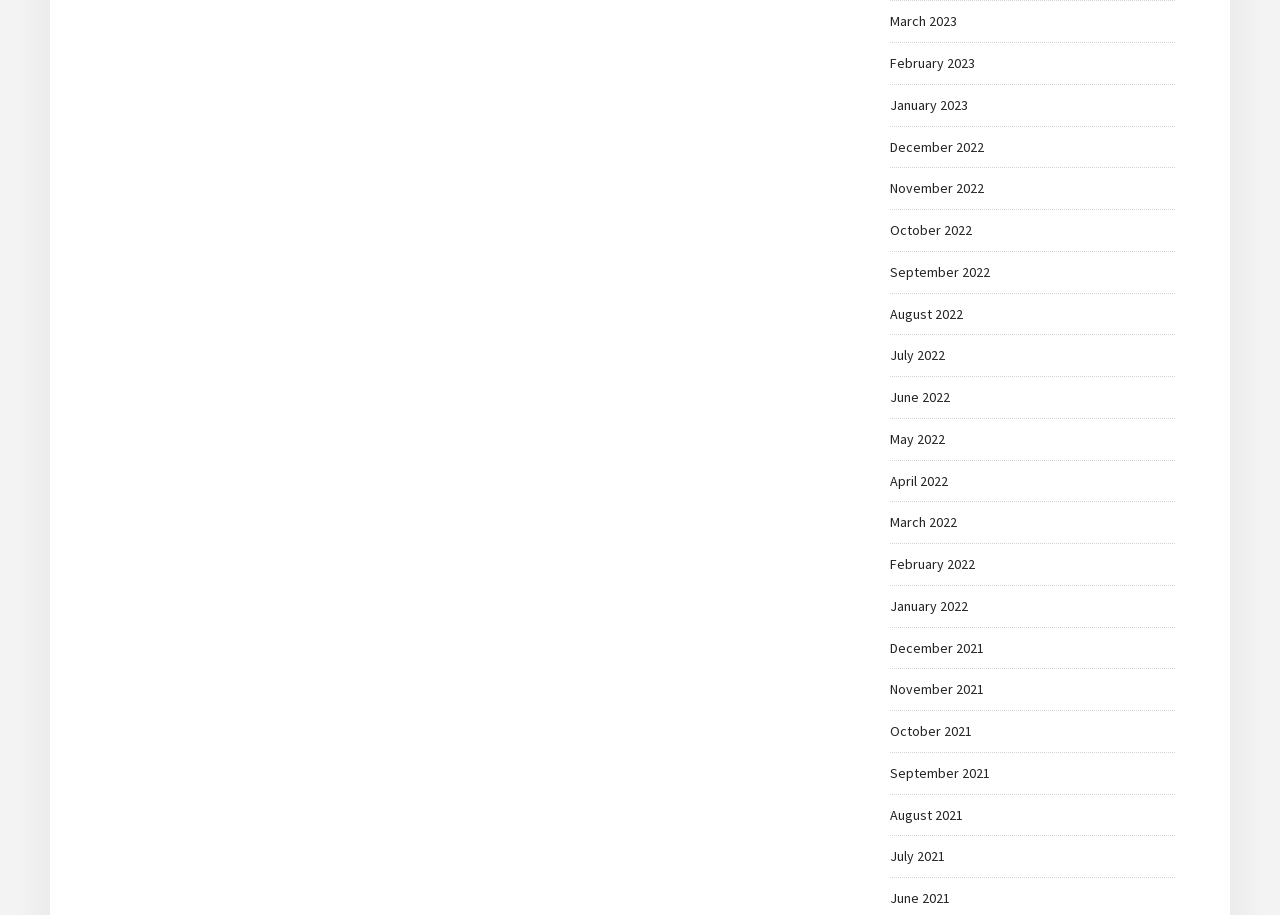Are the month links organized in alphabetical order?
We need a detailed and exhaustive answer to the question. Please elaborate.

I examined the links on the webpage and found that they are not organized in alphabetical order. Instead, they are organized in a chronological order, with the most recent month at the top and the earliest month at the bottom.